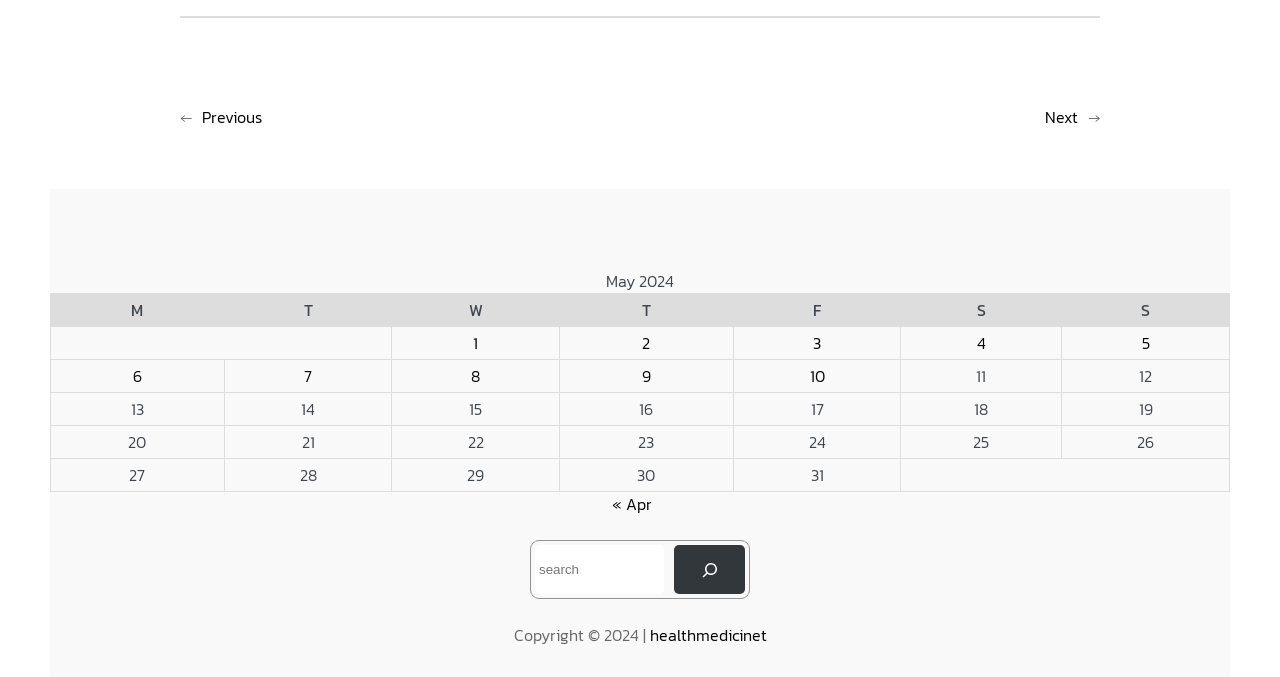What is the link at the bottom of the page?
Carefully analyze the image and provide a thorough answer to the question.

The footer of the webpage has a link with the text 'healthmedicinet', which is likely a link to another webpage or website related to health and medicine.